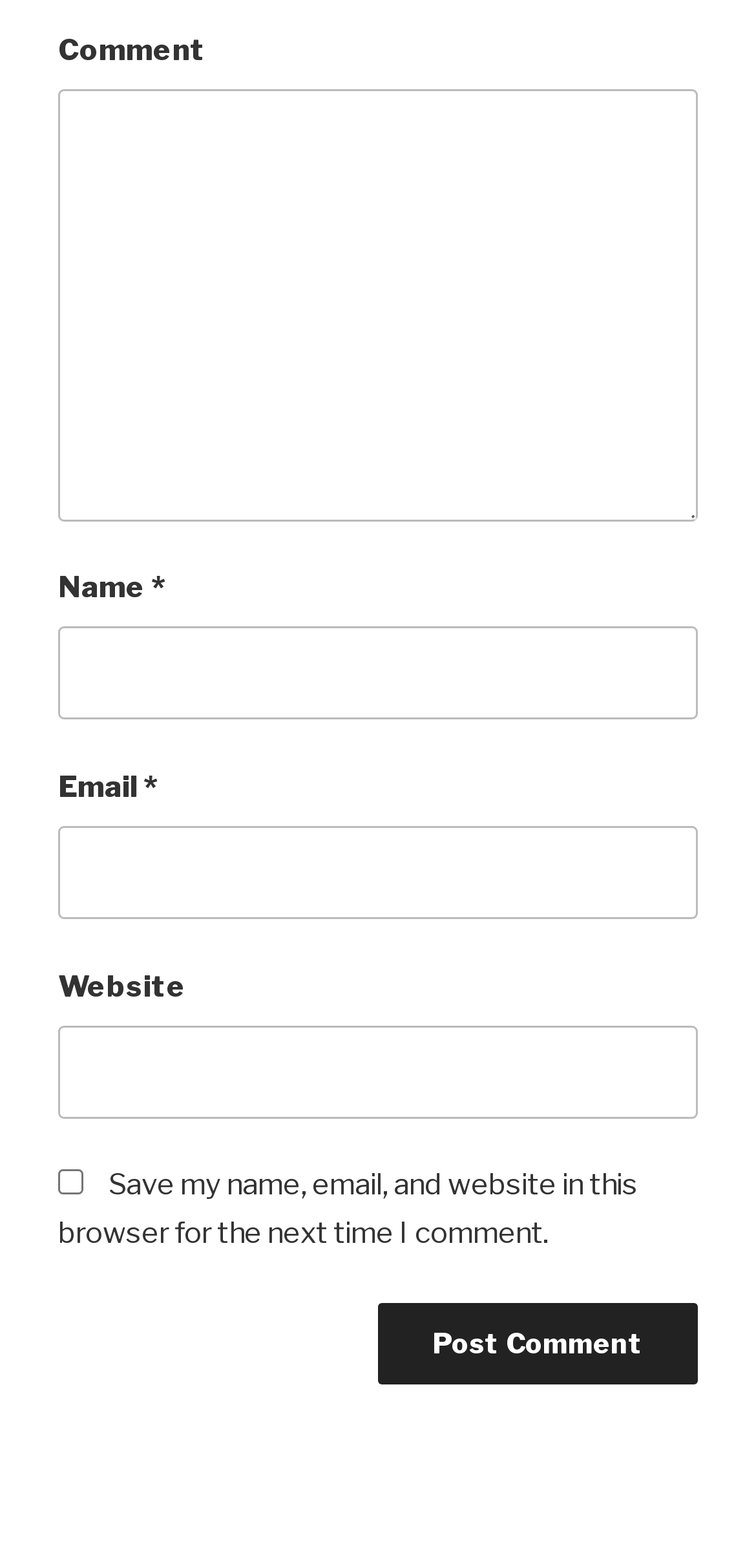Determine the bounding box coordinates for the HTML element described here: "parent_node: Name * name="author"".

[0.077, 0.4, 0.923, 0.459]